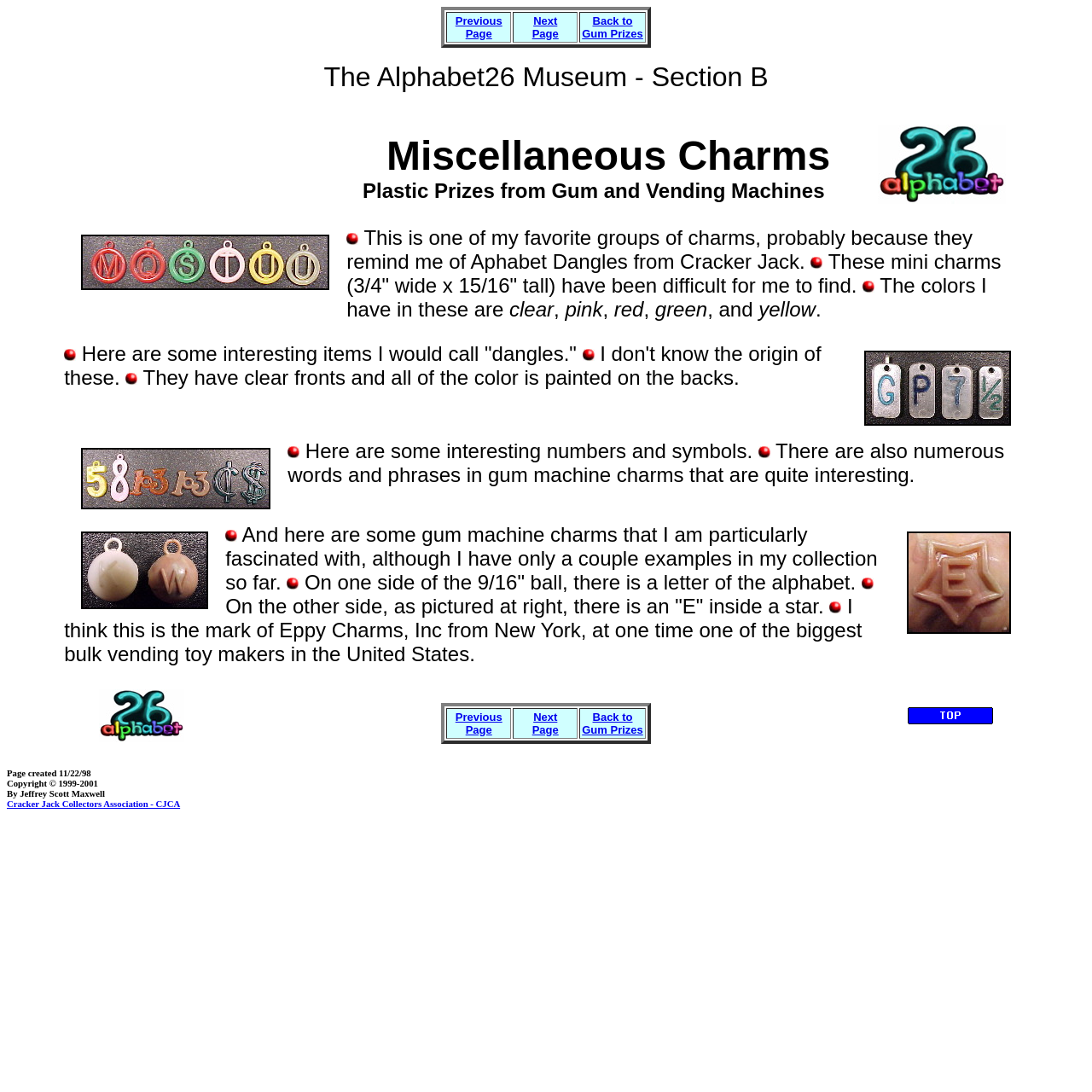Please locate the bounding box coordinates of the element's region that needs to be clicked to follow the instruction: "Click on Previous Page". The bounding box coordinates should be provided as four float numbers between 0 and 1, i.e., [left, top, right, bottom].

[0.409, 0.011, 0.468, 0.039]